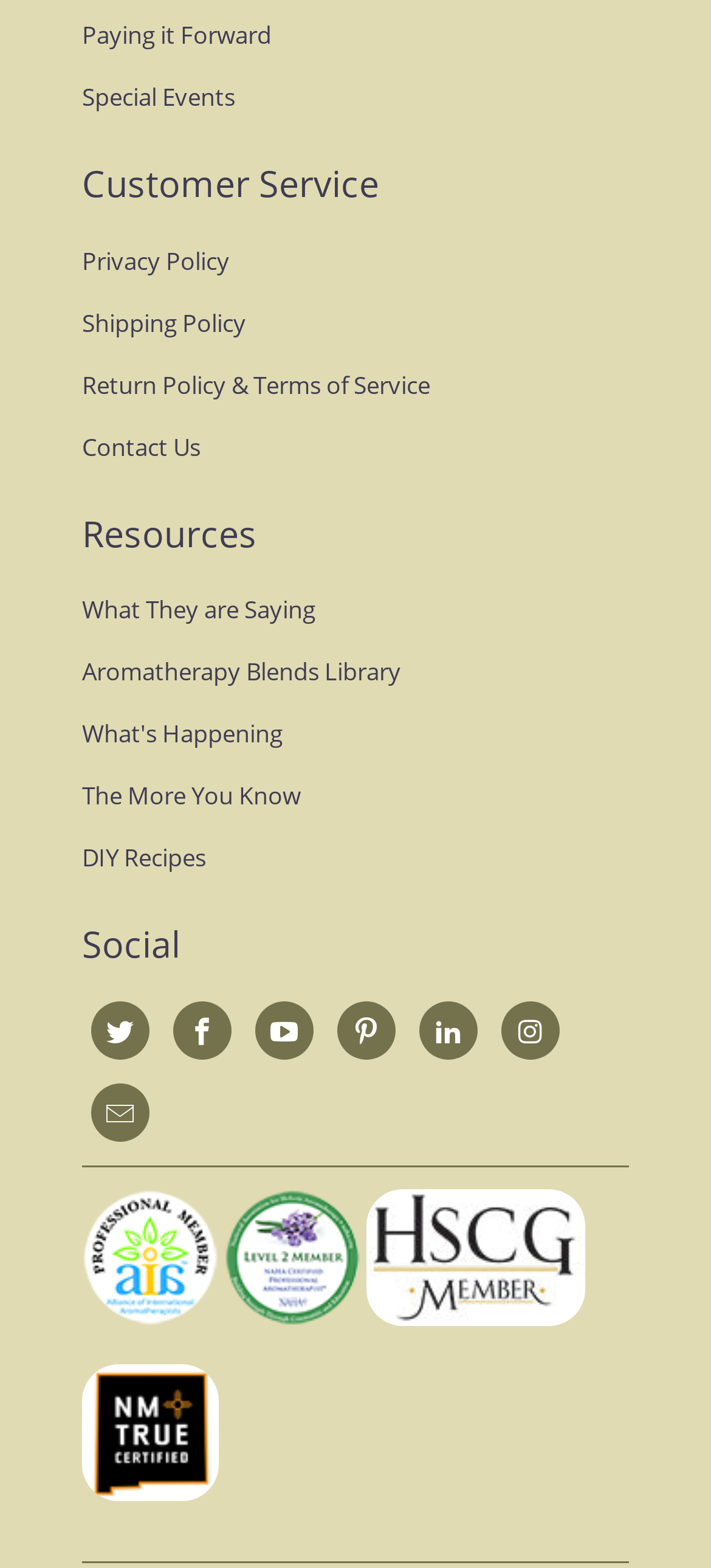What is the text of the third link under 'Resources'?
Please look at the screenshot and answer in one word or a short phrase.

What's Happening